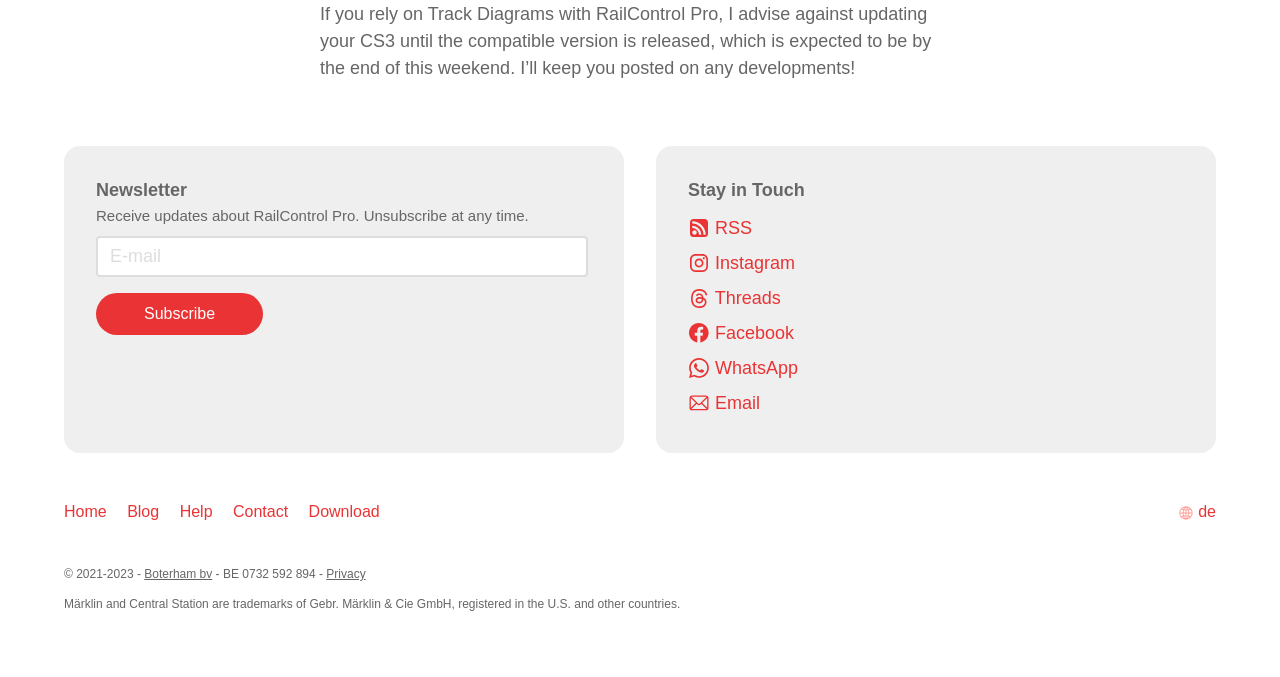Based on the element description: "parent_node: Newsletter name="subscribe" value="Subscribe"", identify the bounding box coordinates for this UI element. The coordinates must be four float numbers between 0 and 1, listed as [left, top, right, bottom].

[0.075, 0.433, 0.206, 0.495]